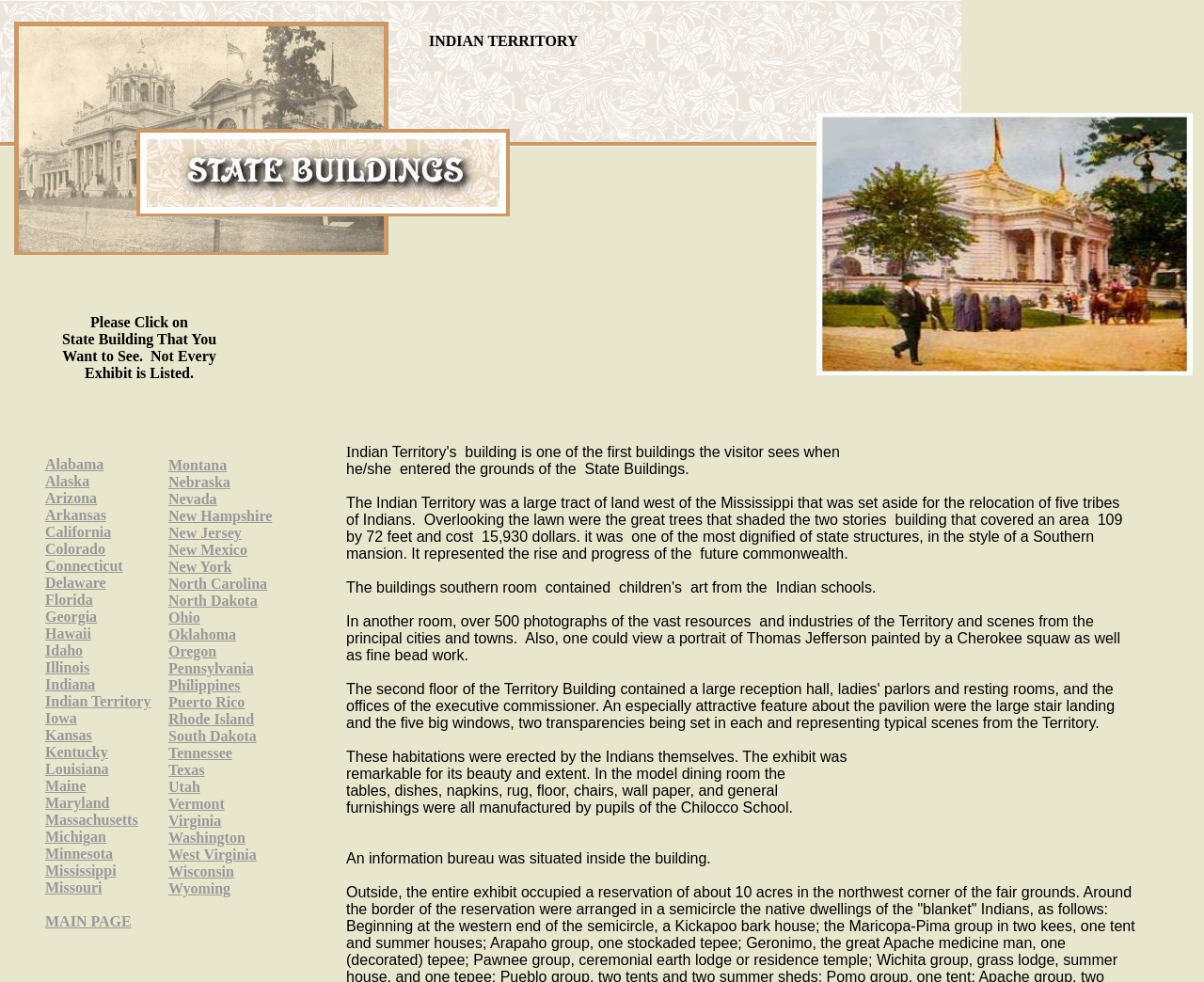How many links are available to navigate to other state buildings?
By examining the image, provide a one-word or phrase answer.

50